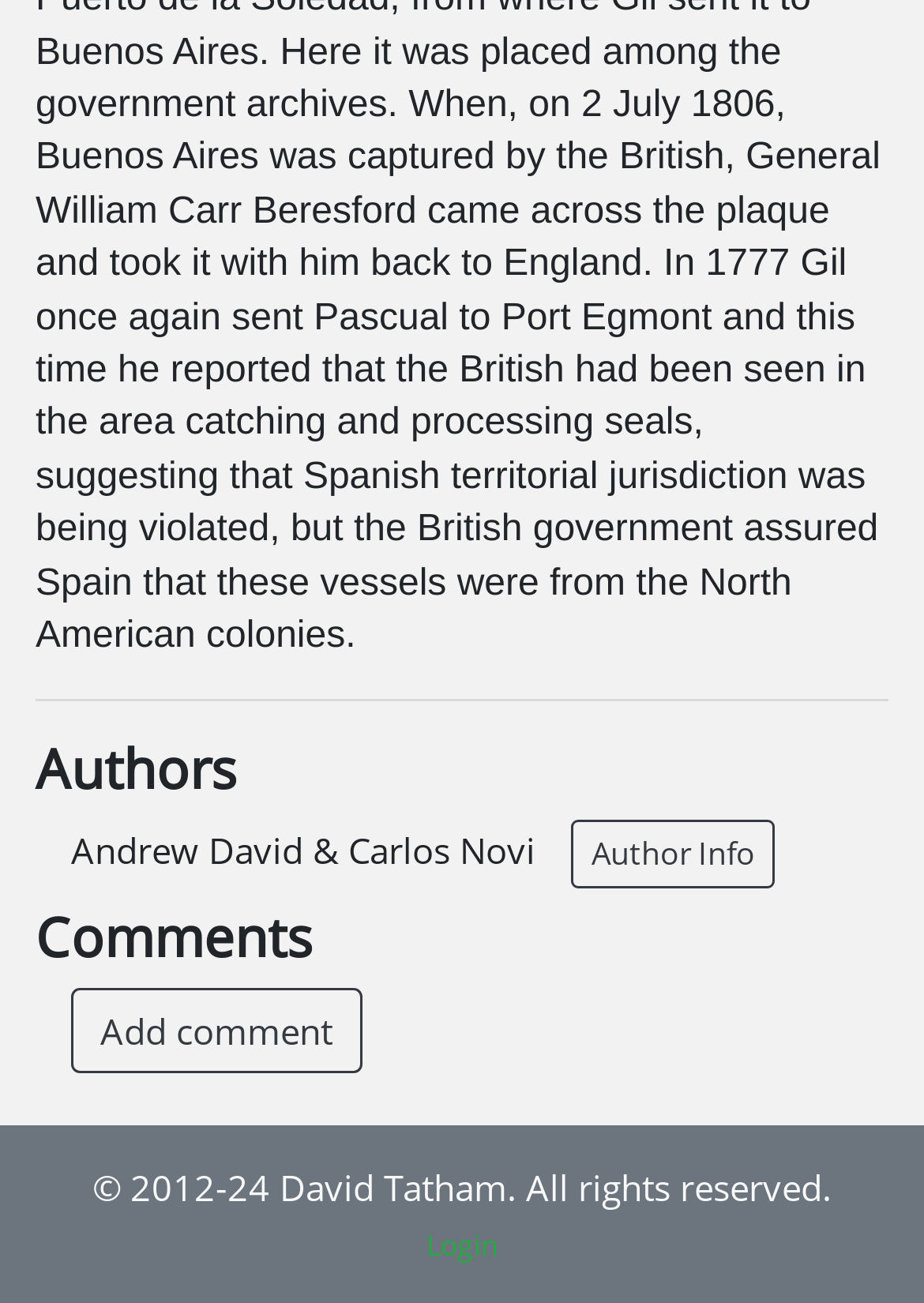Using the given element description, provide the bounding box coordinates (top-left x, top-left y, bottom-right x, bottom-right y) for the corresponding UI element in the screenshot: Login

[0.462, 0.939, 0.538, 0.97]